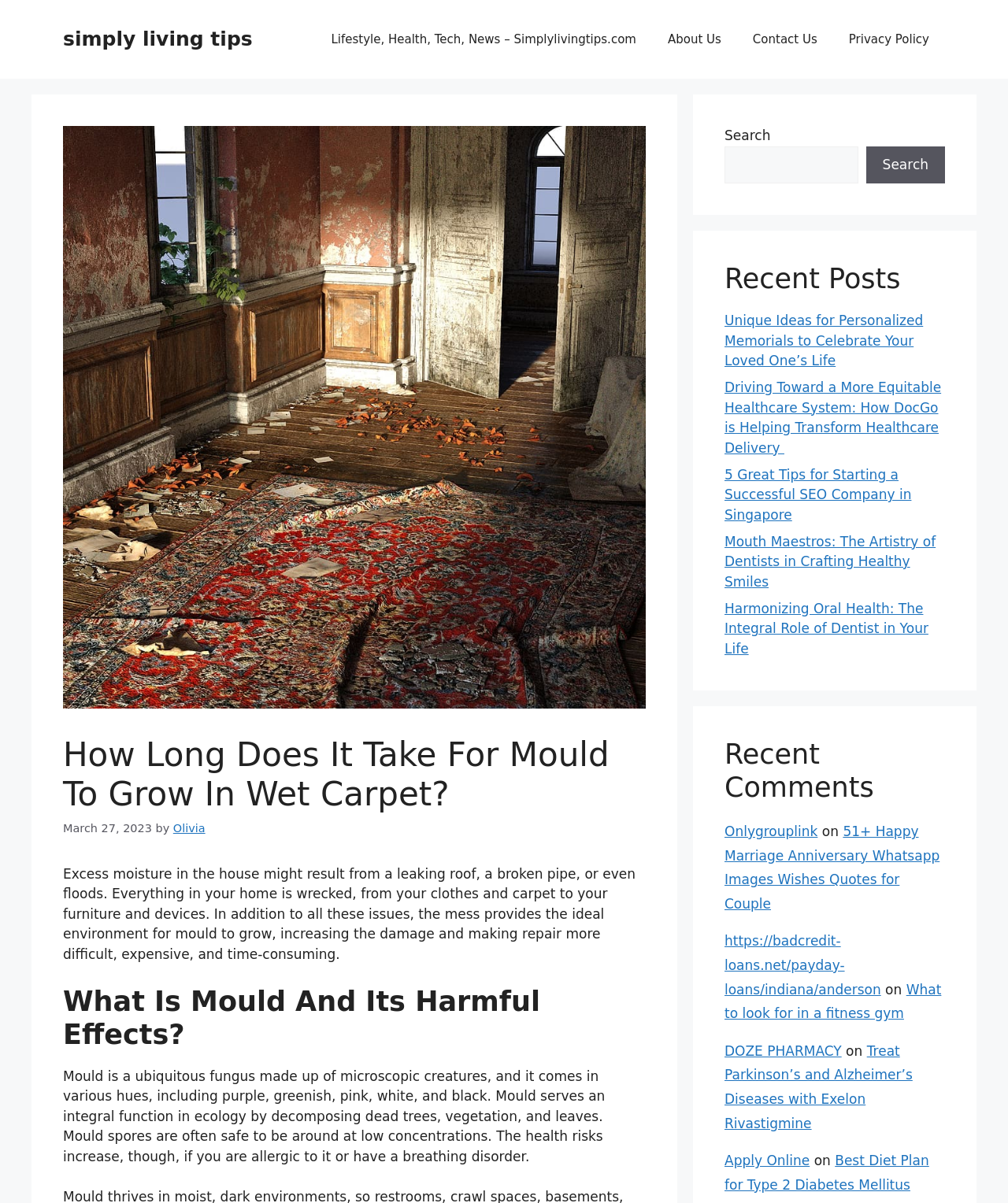Pinpoint the bounding box coordinates of the clickable element needed to complete the instruction: "Go to the page about Exelon Rivastigmine". The coordinates should be provided as four float numbers between 0 and 1: [left, top, right, bottom].

[0.719, 0.867, 0.905, 0.94]